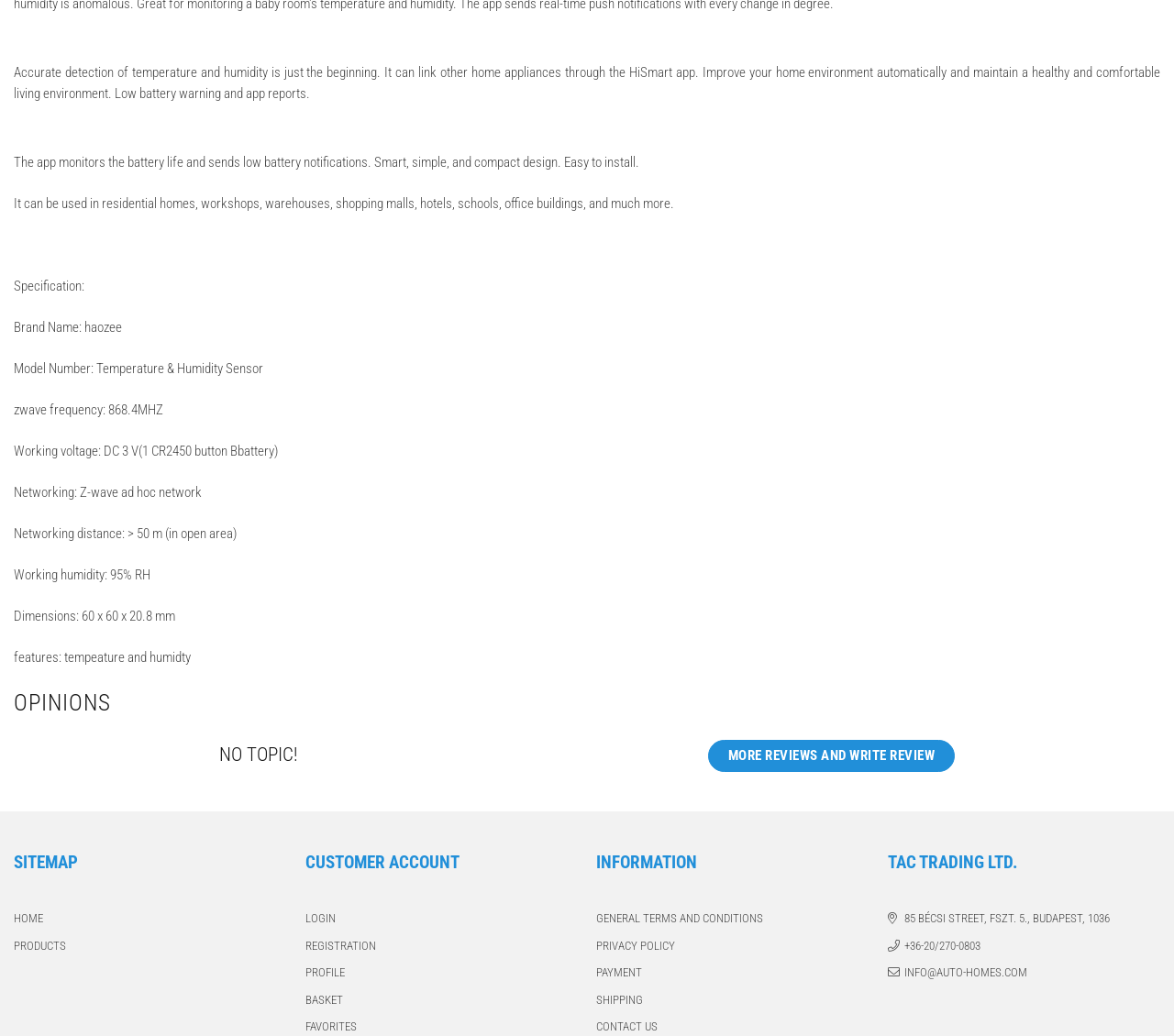Using the description "Home", predict the bounding box of the relevant HTML element.

[0.012, 0.878, 0.037, 0.896]